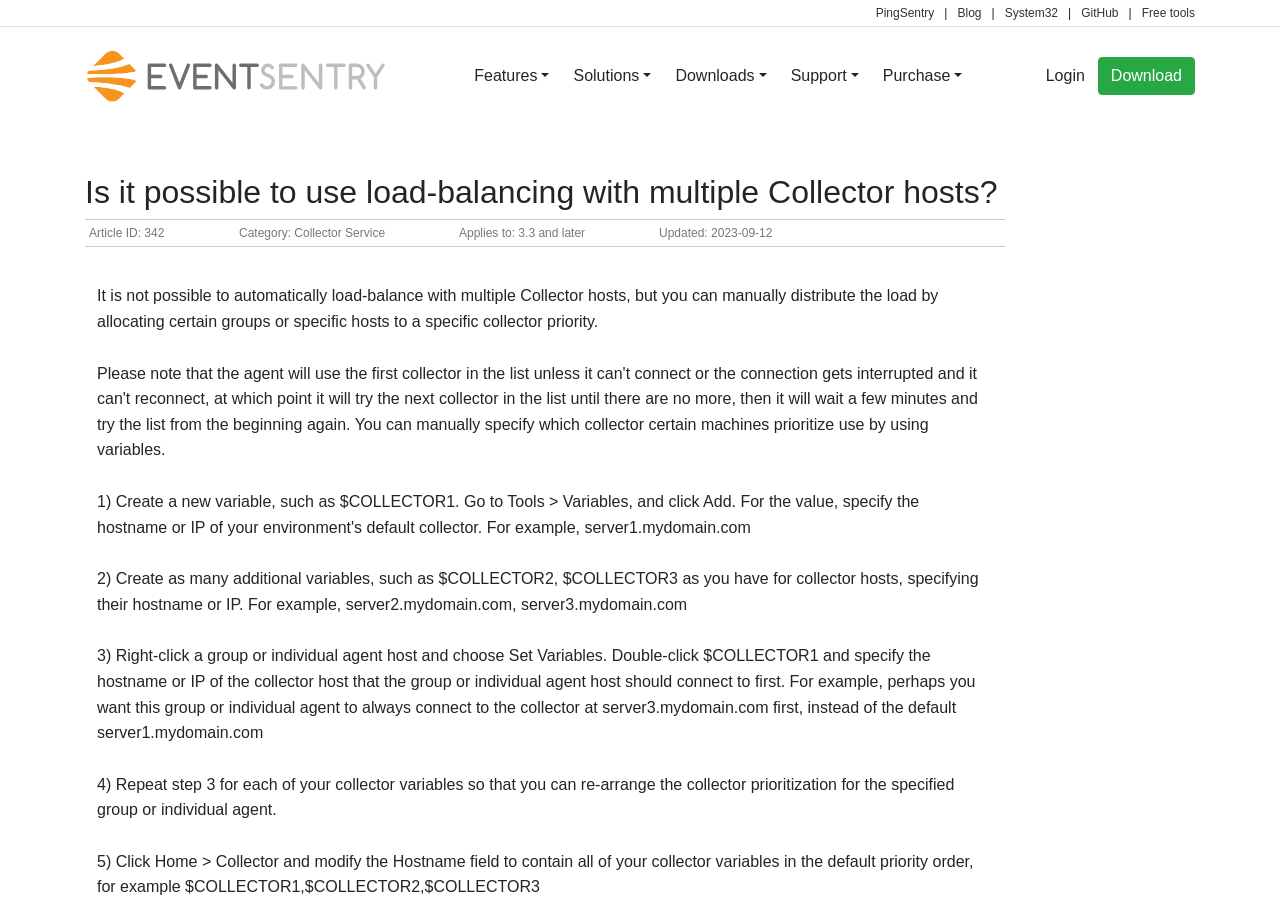Using floating point numbers between 0 and 1, provide the bounding box coordinates in the format (top-left x, top-left y, bottom-right x, bottom-right y). Locate the UI element described here: Server Monitoring with EventSentry

[0.066, 0.038, 0.303, 0.126]